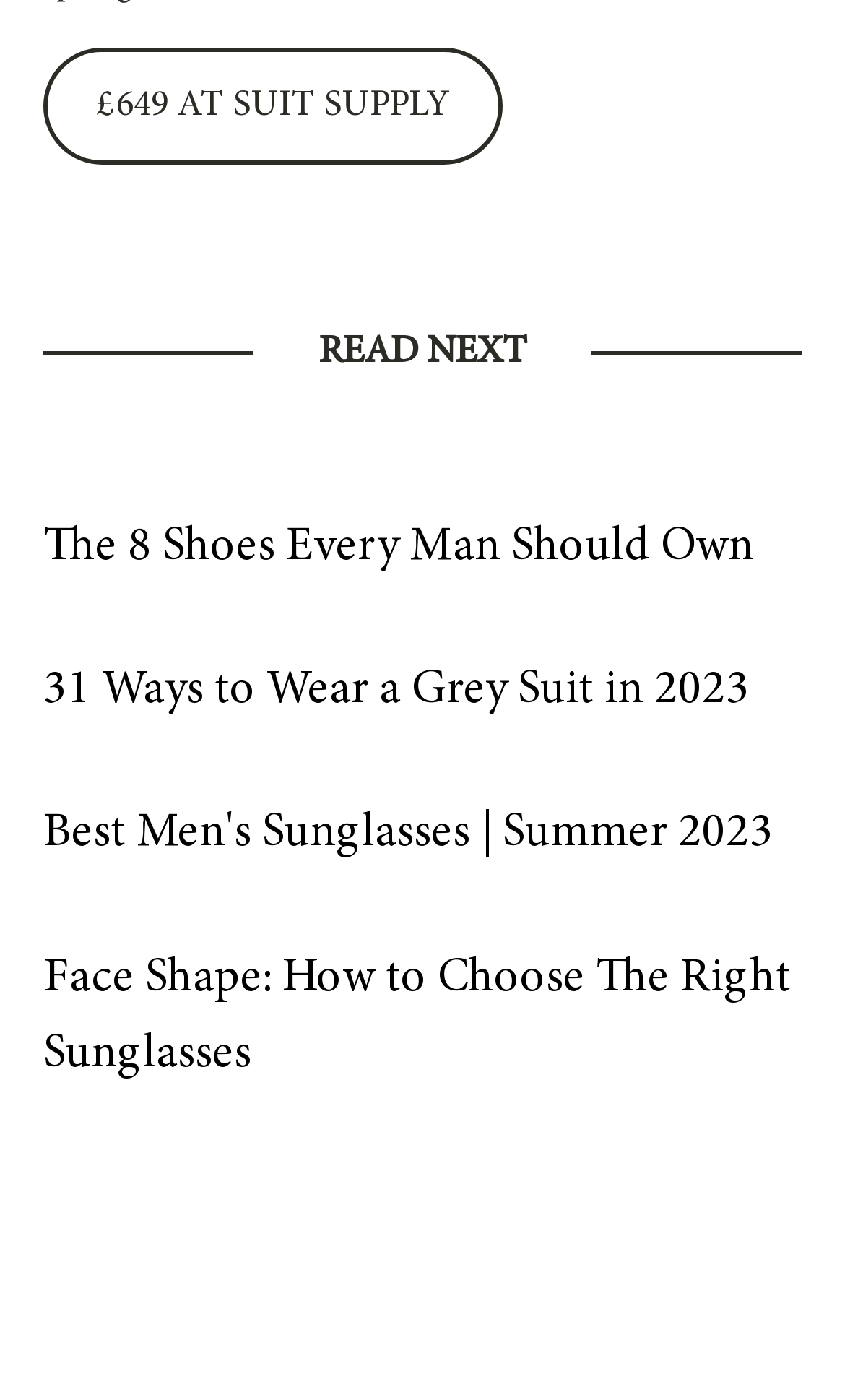Respond with a single word or phrase to the following question: Is there a 'Read Next' button on the page?

Yes